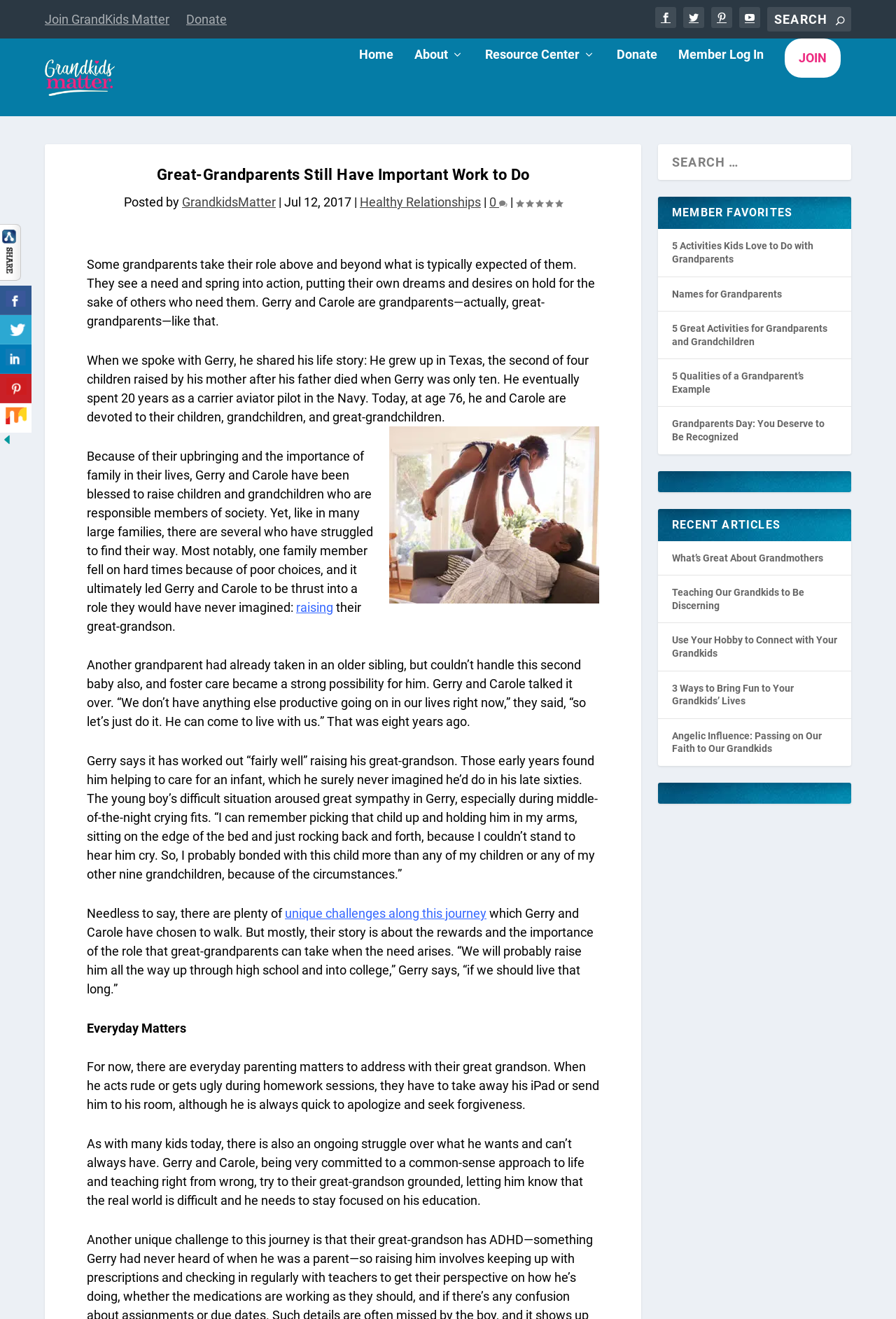Respond to the question below with a single word or phrase:
What is the role of Gerry and Carole?

great-grandparents